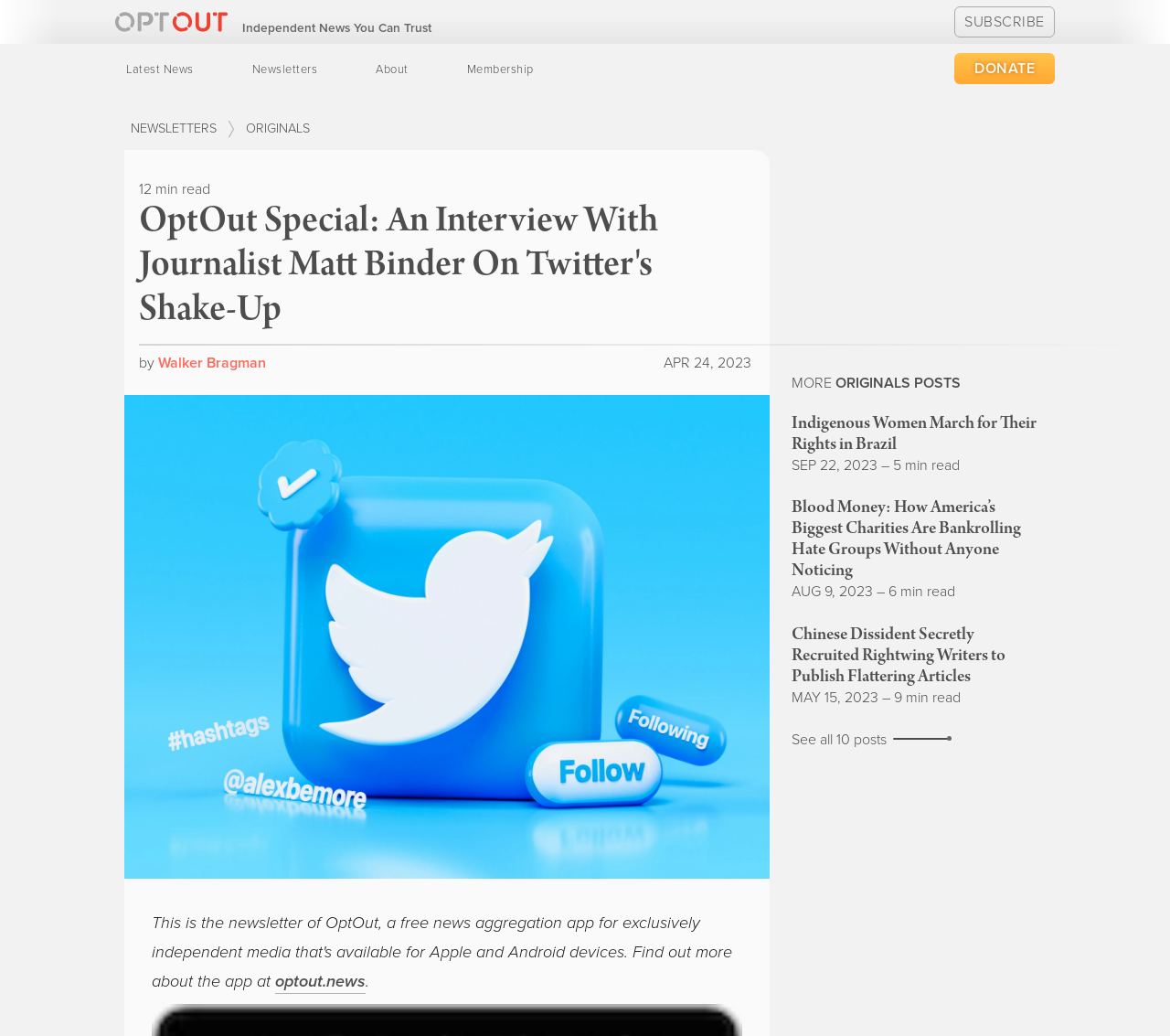Provide the bounding box coordinates for the UI element that is described as: "Share to Facebook".

[0.302, 0.527, 0.464, 0.571]